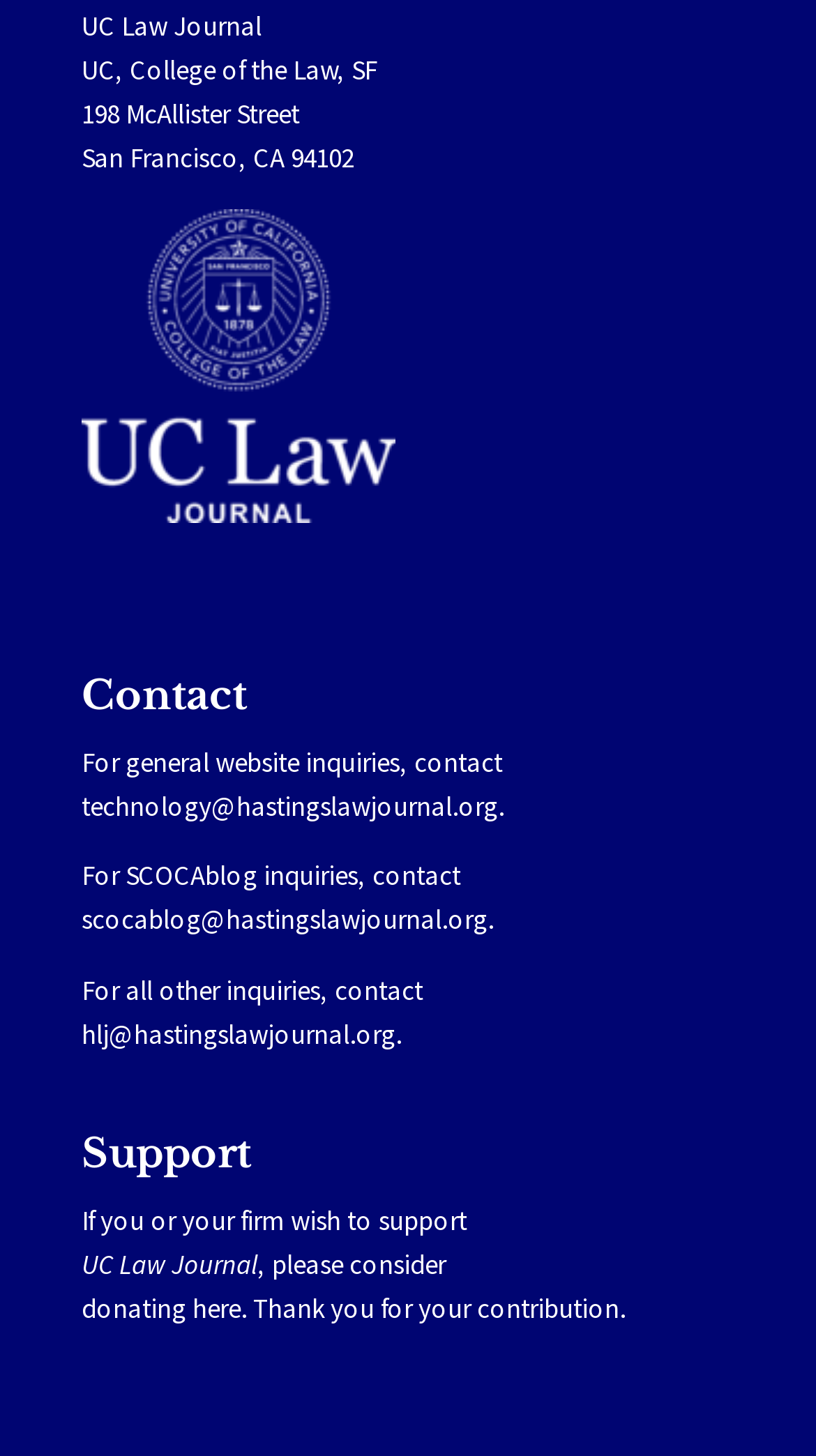How can one support UC Law Journal?
From the image, respond using a single word or phrase.

donating